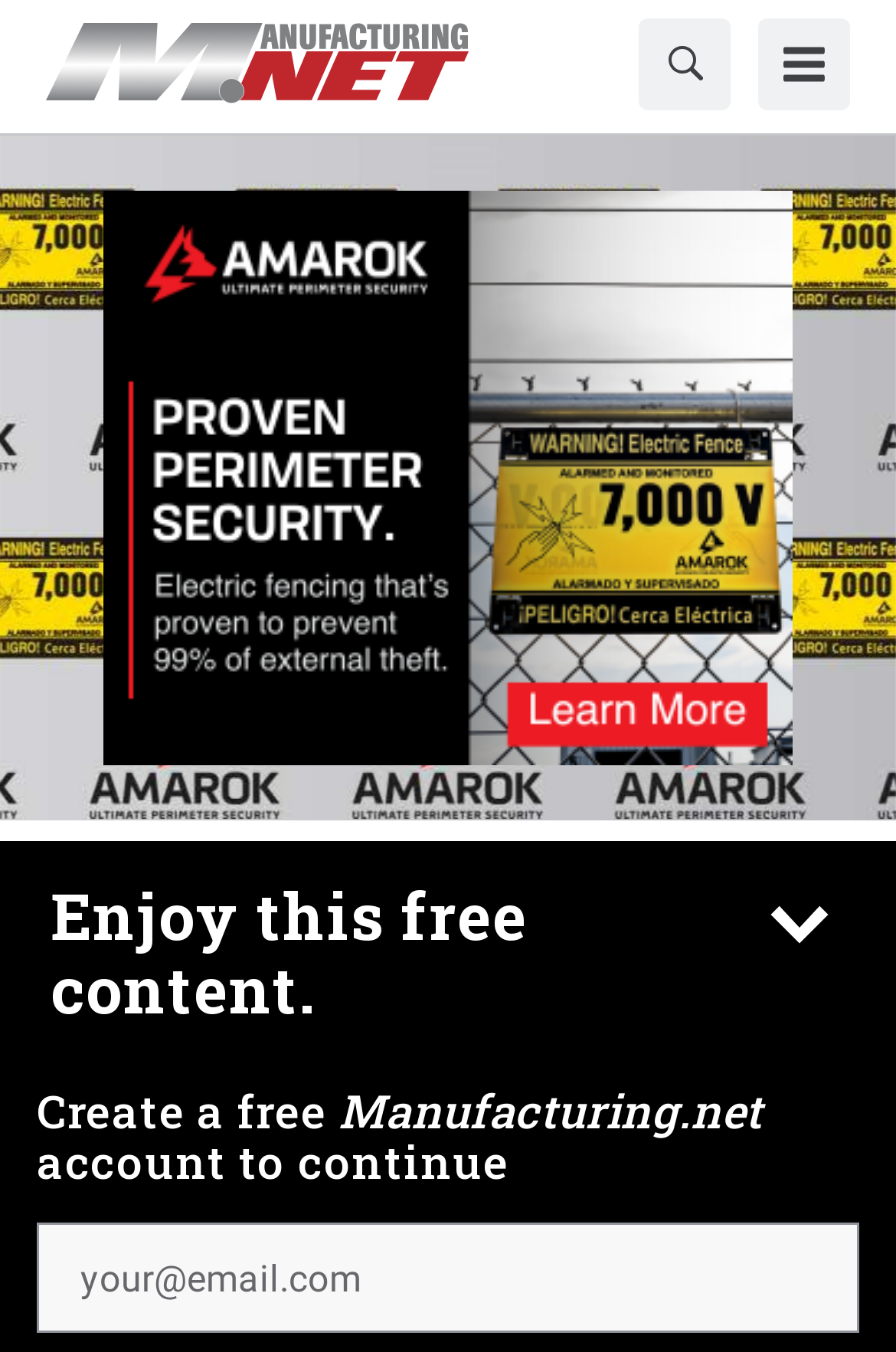What is the purpose of the 'CLICK HERE FOR MORE INFORMATION' link?
Please analyze the image and answer the question with as much detail as possible.

I found the answer by looking at the link element with the text 'CLICK HERE FOR MORE INFORMATION', which suggests that the link is used to get more information about the topic.